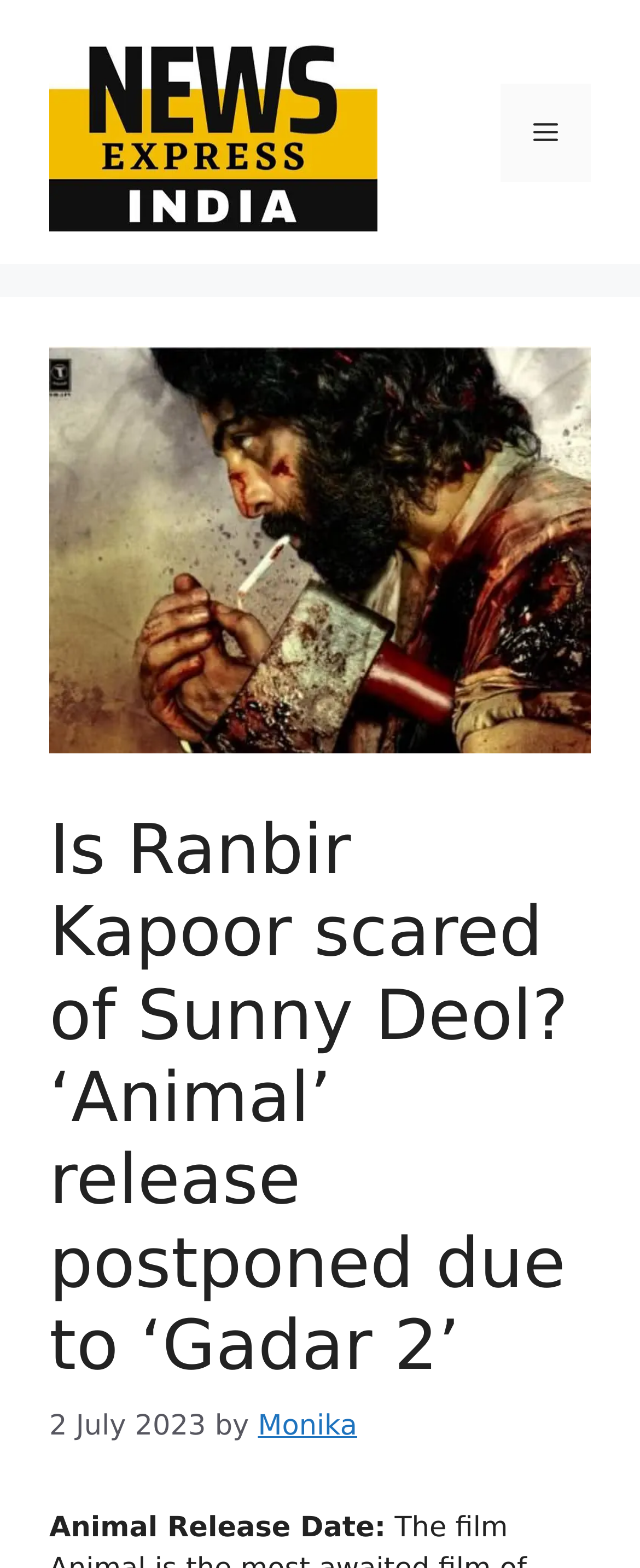What is the name of the news website?
Observe the image and answer the question with a one-word or short phrase response.

News Express